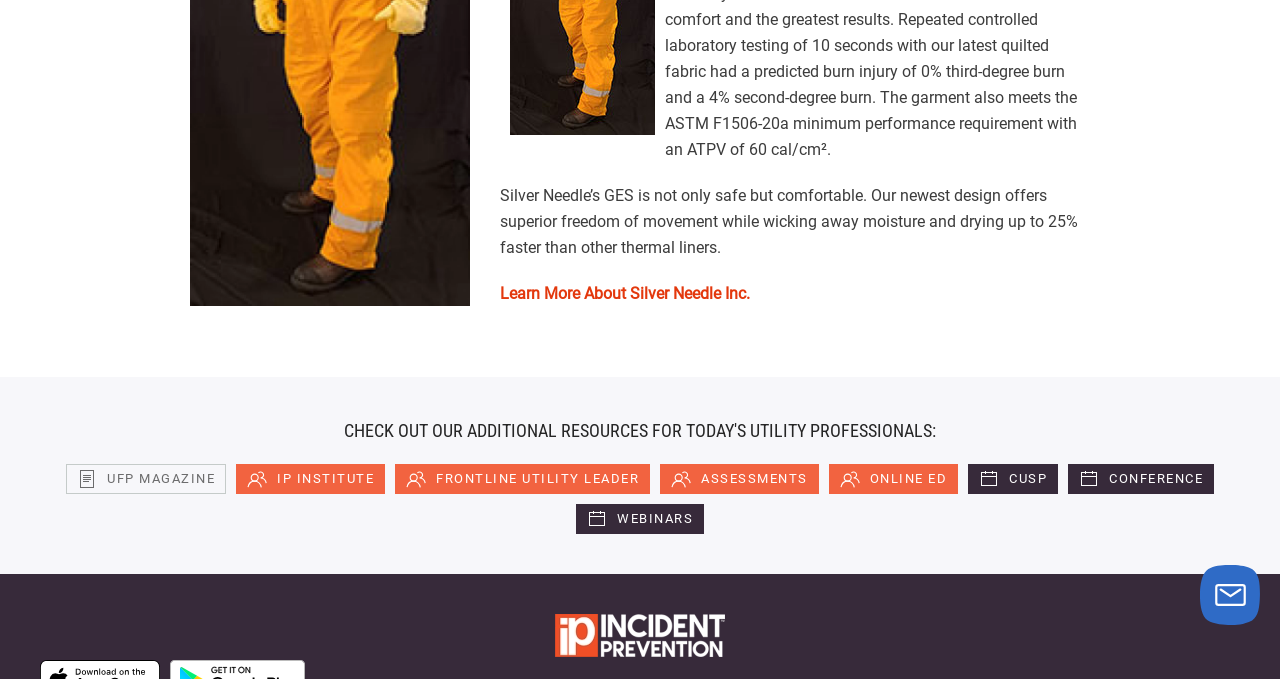From the element description Online Ed, predict the bounding box coordinates of the UI element. The coordinates must be specified in the format (top-left x, top-left y, bottom-right x, bottom-right y) and should be within the 0 to 1 range.

[0.647, 0.684, 0.748, 0.728]